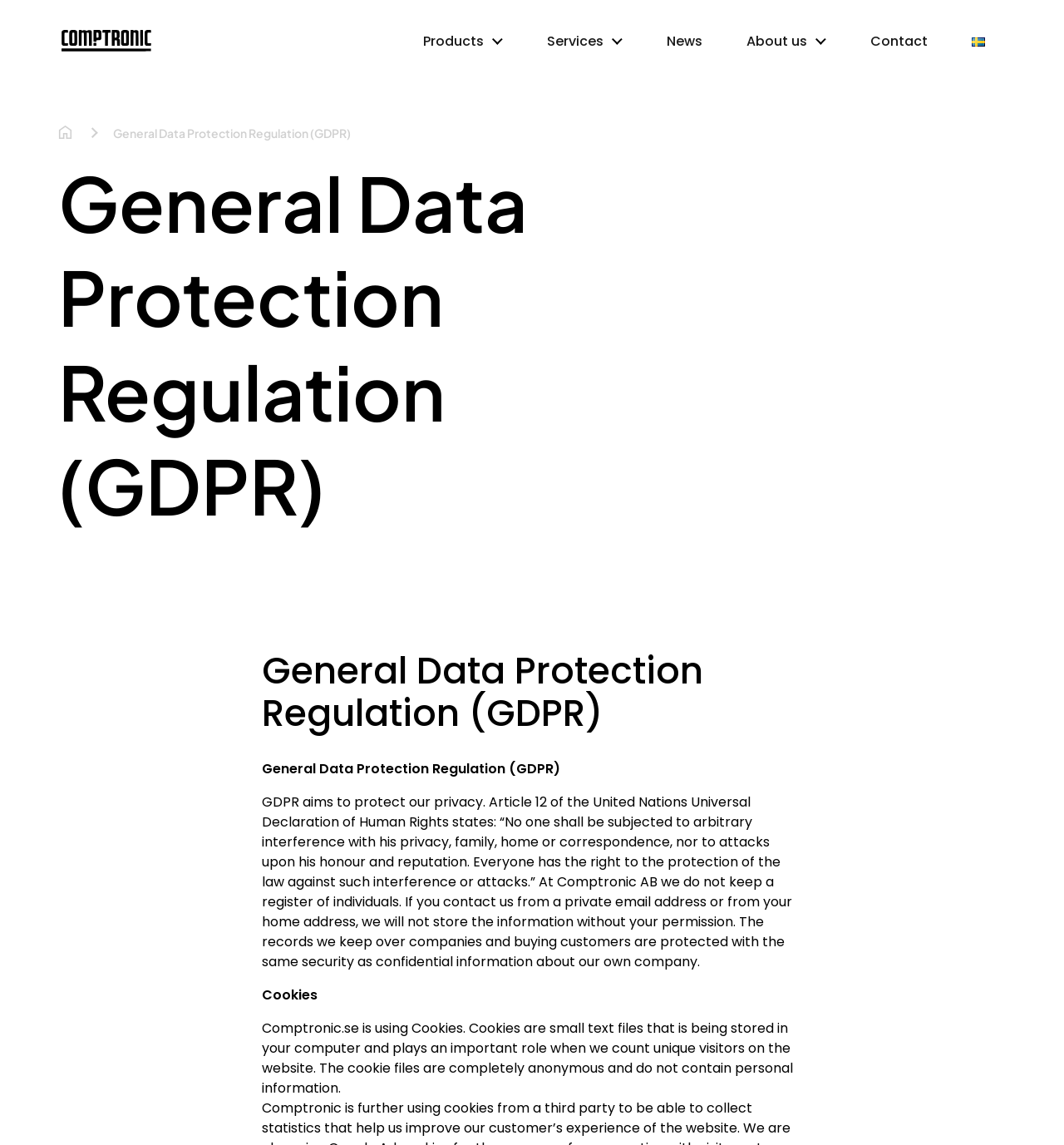Extract the bounding box of the UI element described as: "Products".

[0.391, 0.022, 0.479, 0.051]